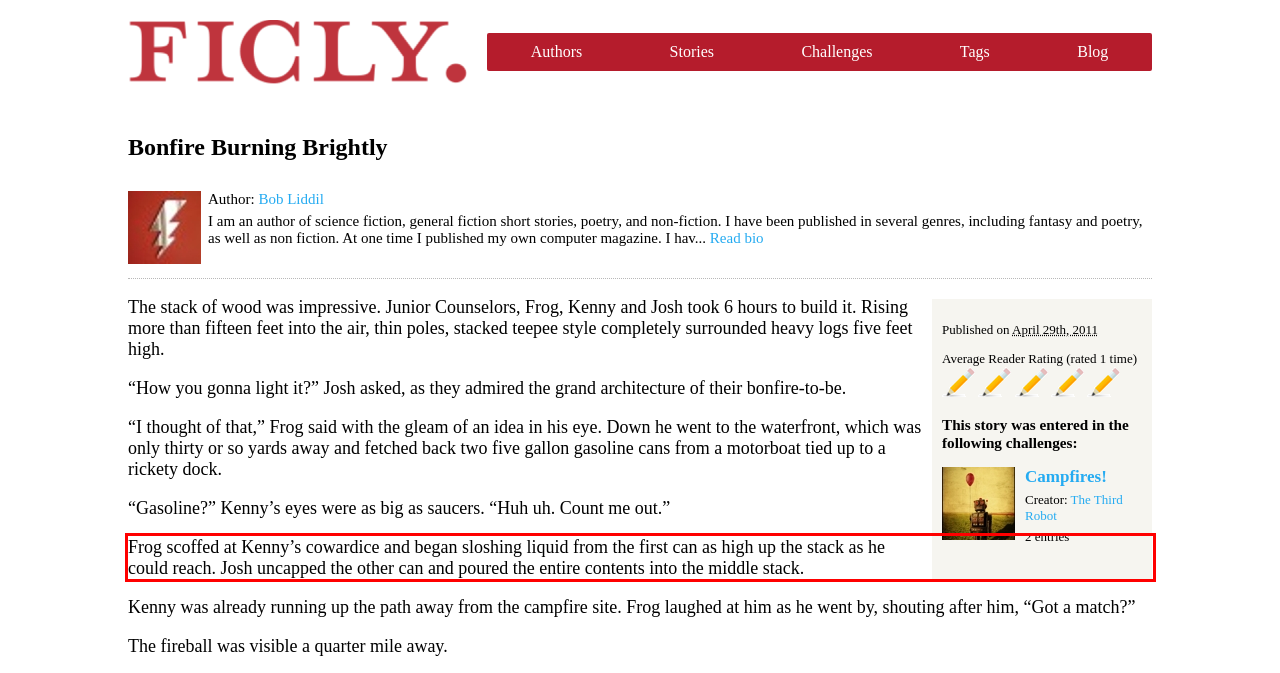Analyze the screenshot of the webpage that features a red bounding box and recognize the text content enclosed within this red bounding box.

Frog scoffed at Kenny’s cowardice and began sloshing liquid from the first can as high up the stack as he could reach. Josh uncapped the other can and poured the entire contents into the middle stack.